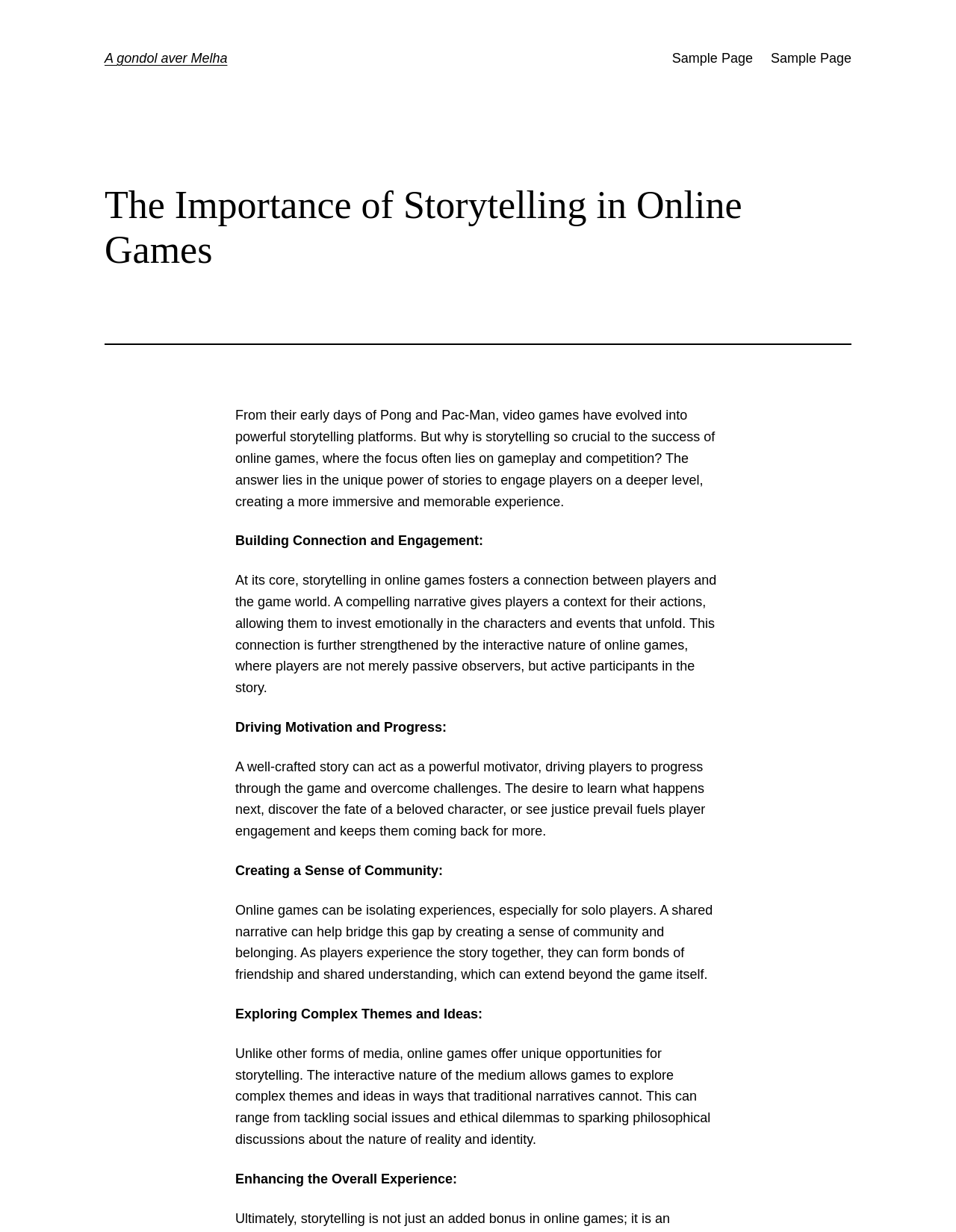Give a complete and precise description of the webpage's appearance.

This webpage is about the importance of storytelling in online games. At the top, there is a heading "A gondol aver Melha" which is also a link. To the right of it, there are two more links labeled "Sample Page". Below the heading, there is a larger heading "The Importance of Storytelling in Online Games" which spans almost the entire width of the page. 

Underneath the larger heading, there is a horizontal separator line. Below the separator, there is a block of text that explains how video games have evolved into powerful storytelling platforms and why storytelling is crucial to the success of online games. 

The rest of the page is divided into sections, each with a bold heading and a paragraph of text. The sections are arranged vertically, with the first section "Building Connection and Engagement" located below the introductory text. The subsequent sections are "Driving Motivation and Progress", "Creating a Sense of Community", "Exploring Complex Themes and Ideas", and "Enhancing the Overall Experience". Each section discusses a different aspect of storytelling in online games, such as how it fosters connection and engagement, drives motivation, creates a sense of community, and explores complex themes and ideas.